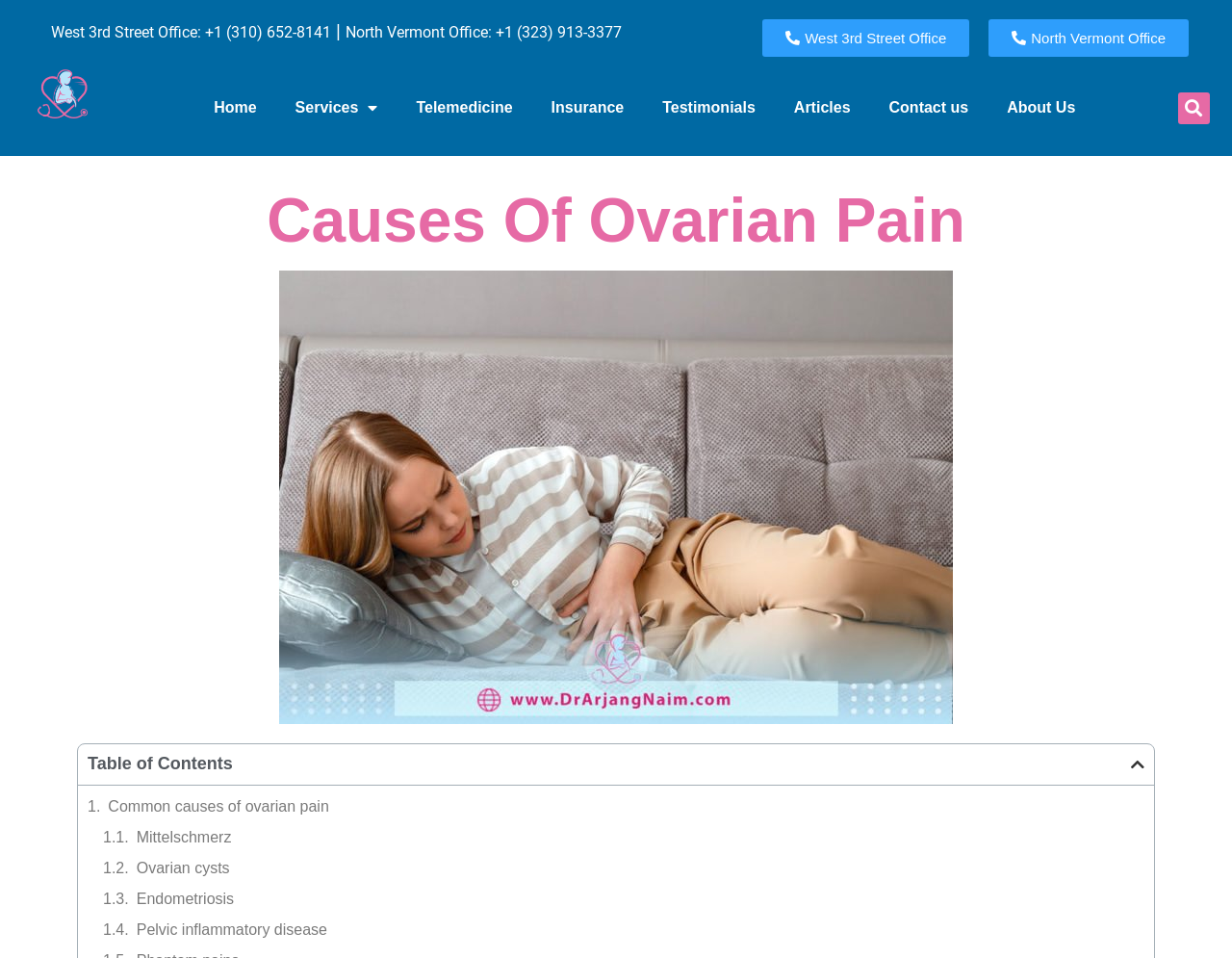Show the bounding box coordinates for the element that needs to be clicked to execute the following instruction: "Search for a topic". Provide the coordinates in the form of four float numbers between 0 and 1, i.e., [left, top, right, bottom].

[0.953, 0.096, 0.985, 0.129]